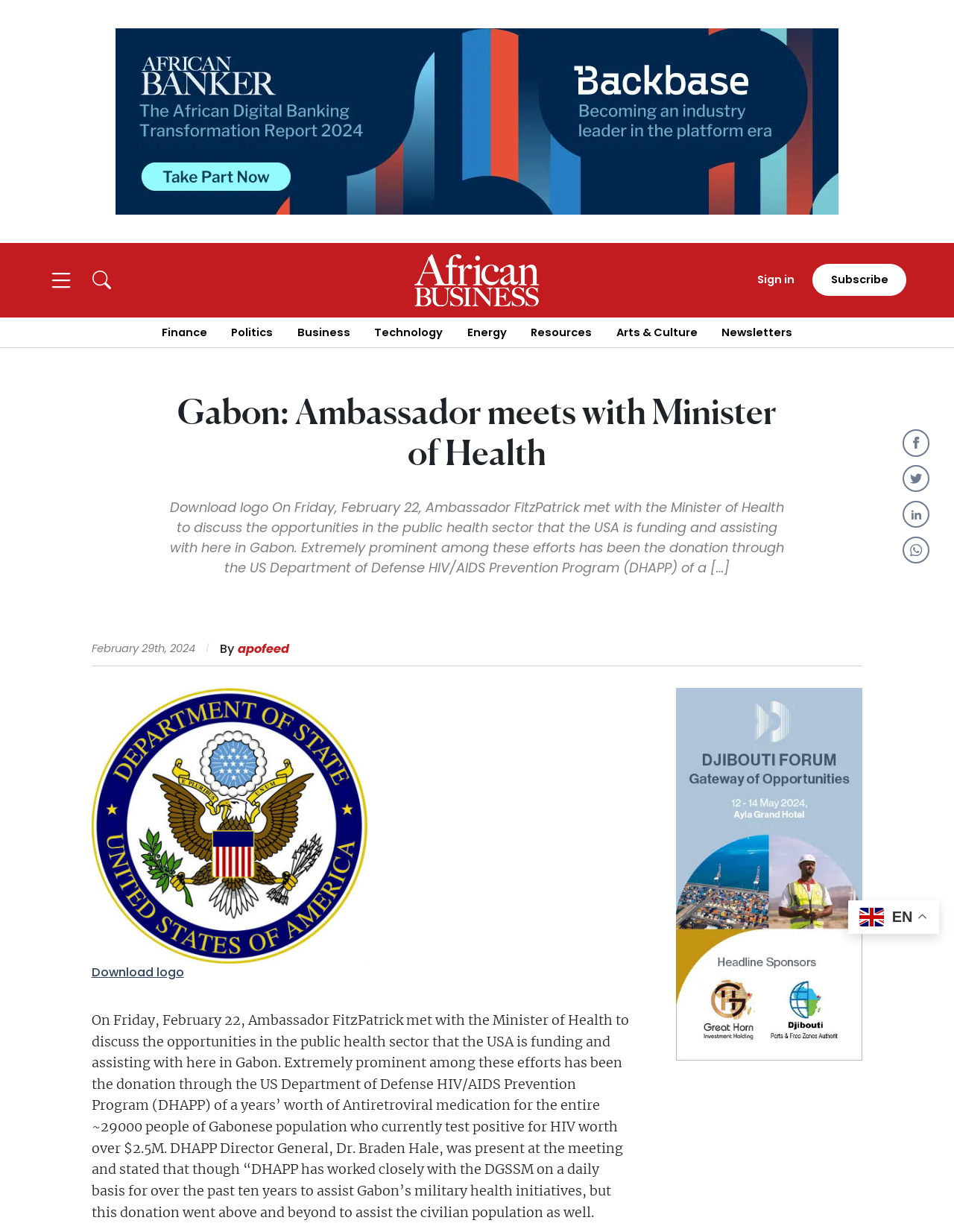Using a single word or phrase, answer the following question: 
What is the date of the article?

February 29th, 2024